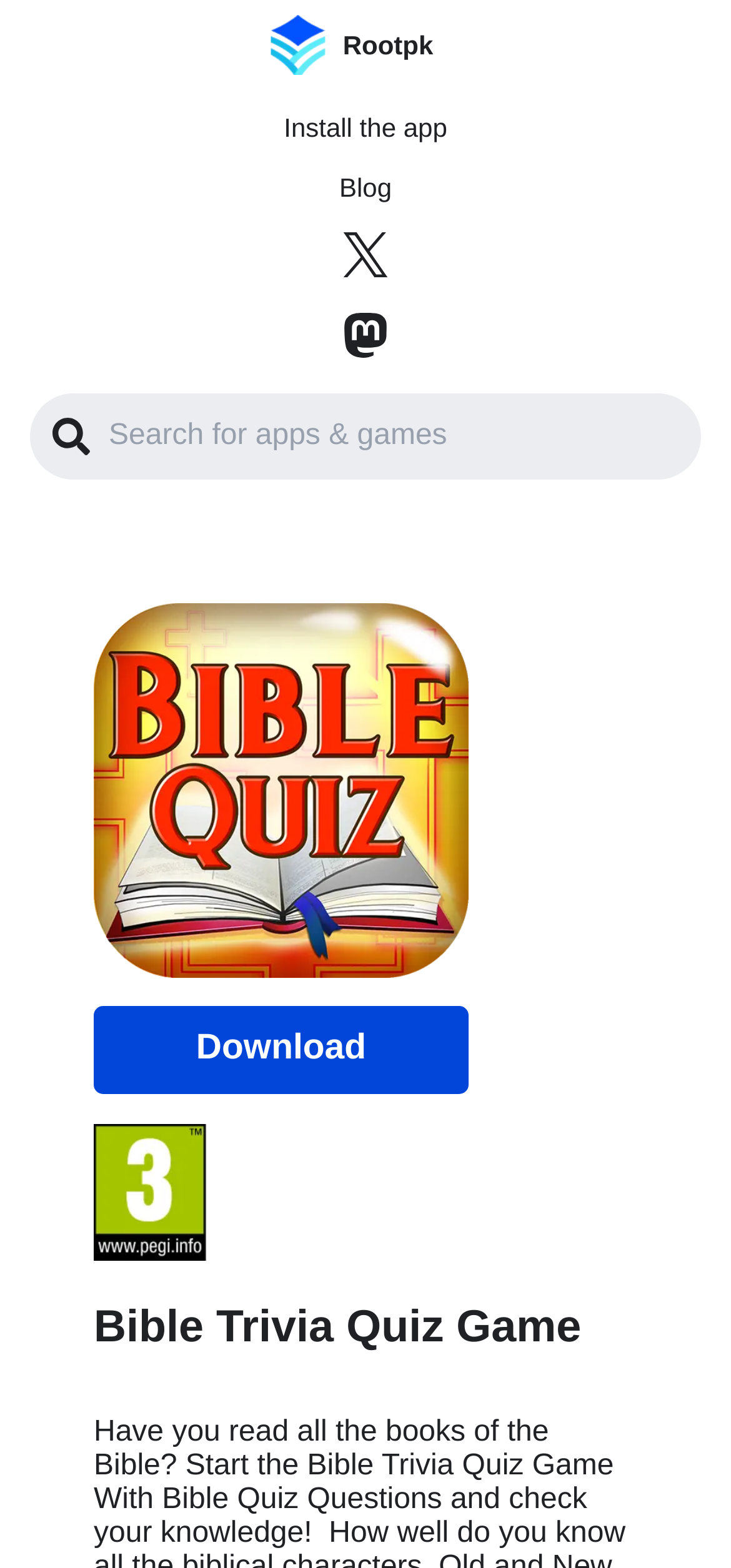Provide an in-depth caption for the contents of the webpage.

The webpage is about the Bible Trivia Quiz Game, with a prominent icon of the game at the top left corner. Below the icon, there are four links in a row, including "Install the app", "Blog", "Follow us on Twitter", and "Follow us on Mastodon", each accompanied by a small image. The Twitter and Mastodon links have their respective social media icons next to them.

On the left side of the page, there is a small image, and below it, a search bar with a placeholder text "Search for apps & games". The search bar spans almost the entire width of the page.

In the center of the page, there is a large image of the Bible Trivia Quiz Game, taking up most of the vertical space. Below the image, there is a "Download" link, and next to it, a "PEGI 3" rating icon, indicating the game's age rating.

At the very bottom of the page, there is a heading that repeats the title "Bible Trivia Quiz Game". Overall, the page has a simple and clean layout, with a focus on promoting the Bible Trivia Quiz Game and providing links to related resources.